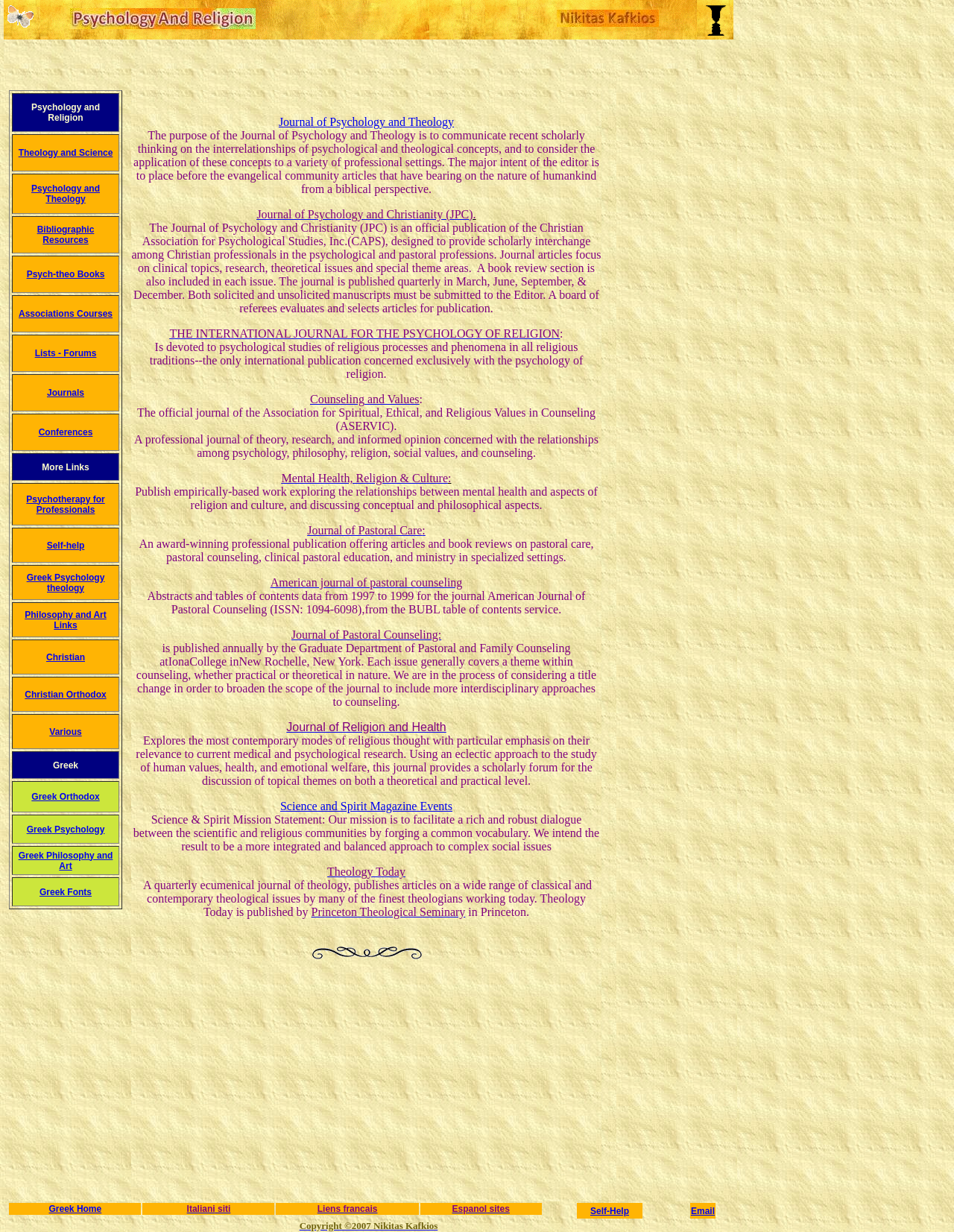Select the bounding box coordinates of the element I need to click to carry out the following instruction: "Check the links for Christian".

[0.048, 0.529, 0.089, 0.538]